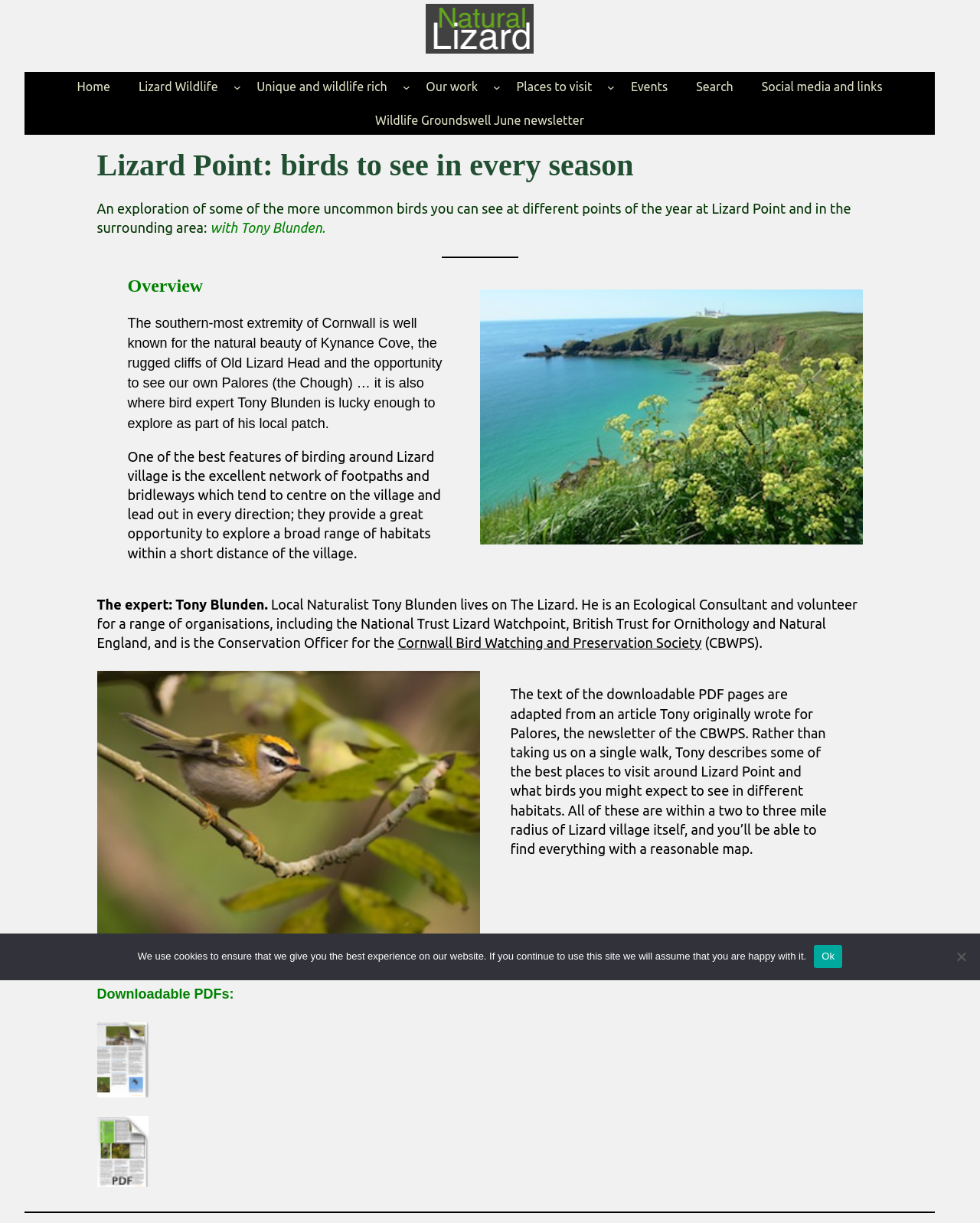Please identify the bounding box coordinates of the clickable region that I should interact with to perform the following instruction: "Click the 'Home' link". The coordinates should be expressed as four float numbers between 0 and 1, i.e., [left, top, right, bottom].

[0.066, 0.059, 0.125, 0.083]